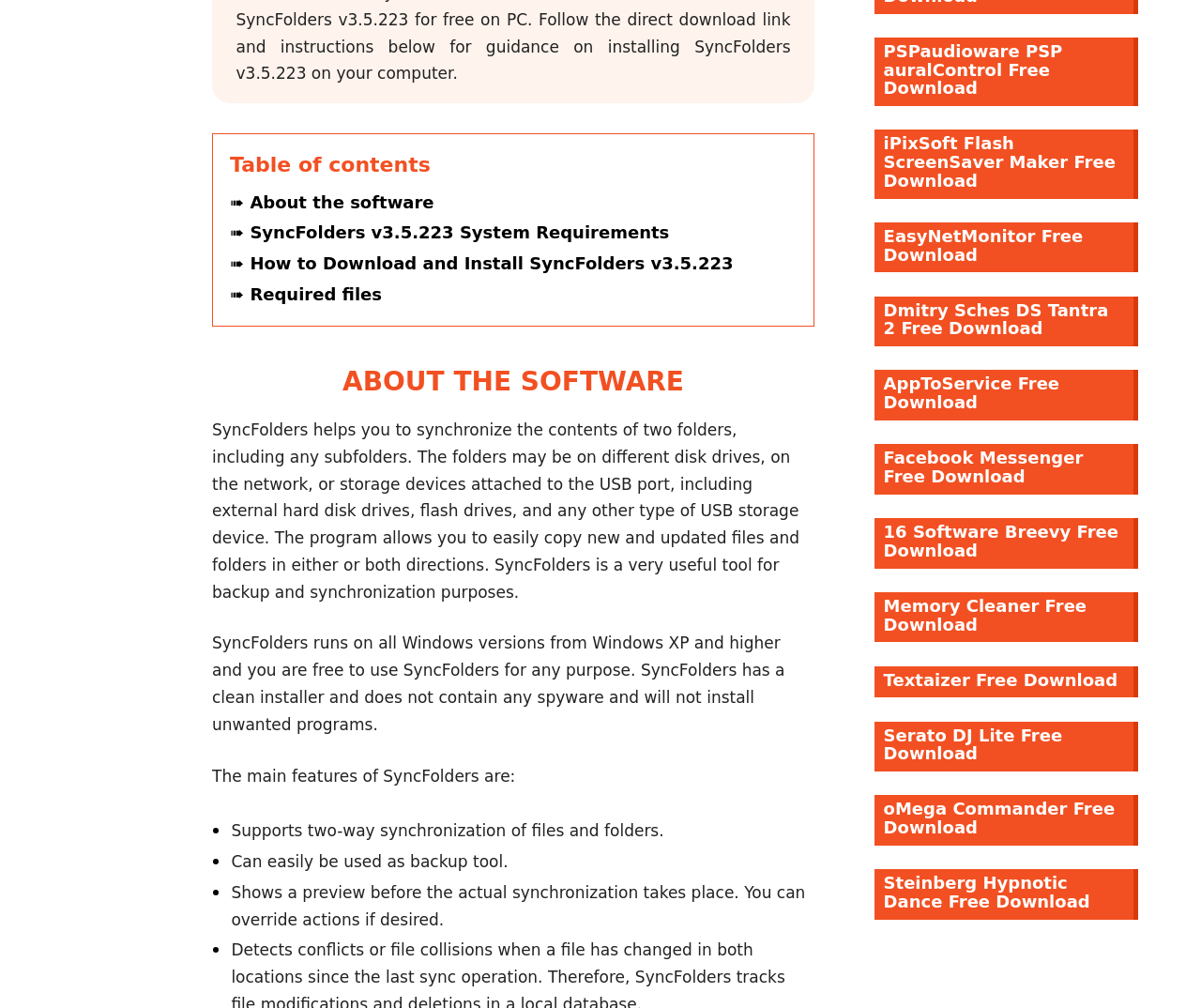Given the element description Textaizer Free Download, specify the bounding box coordinates of the corresponding UI element in the format (top-left x, top-left y, bottom-right x, bottom-right y). All values must be between 0 and 1.

[0.728, 0.661, 0.948, 0.692]